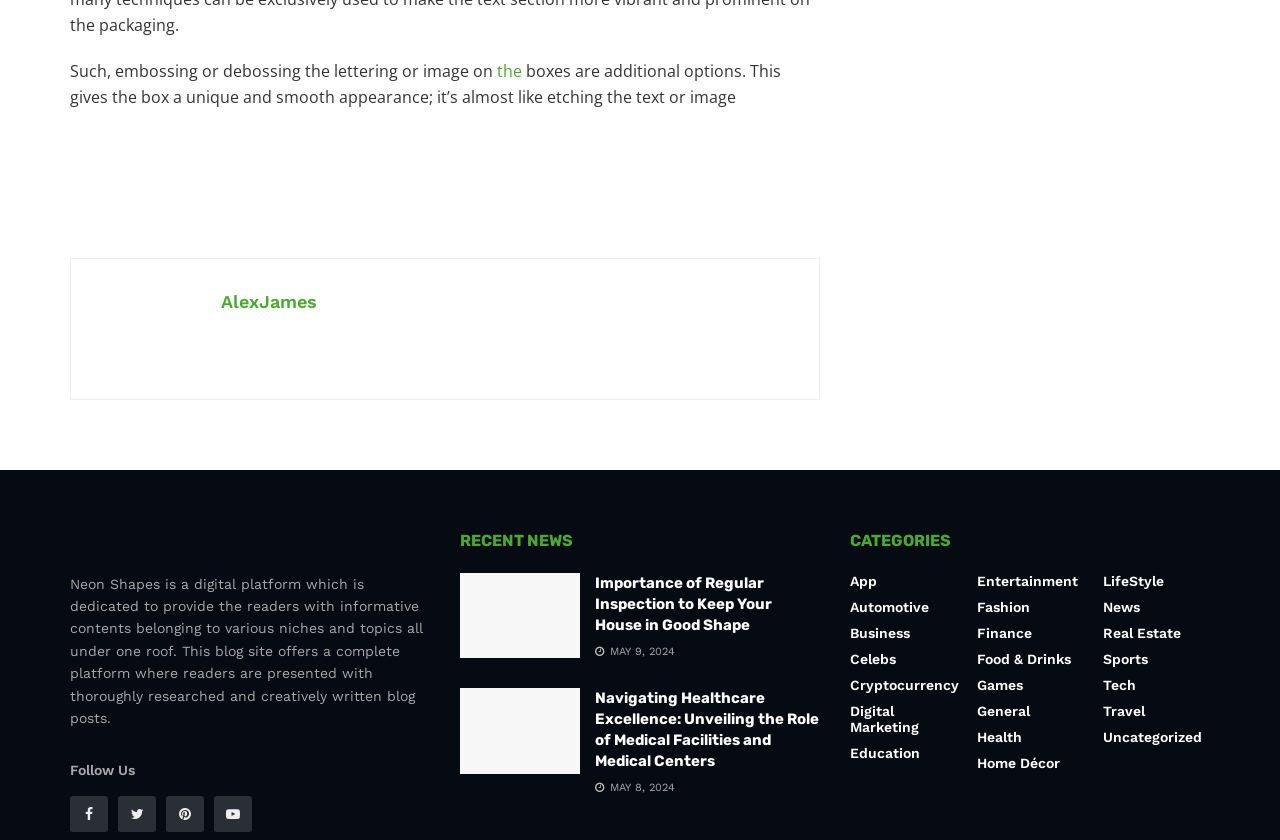Please find and report the bounding box coordinates of the element to click in order to perform the following action: "Click on the 'AlexJames' link". The coordinates should be expressed as four float numbers between 0 and 1, in the format [left, top, right, bottom].

[0.173, 0.347, 0.248, 0.372]